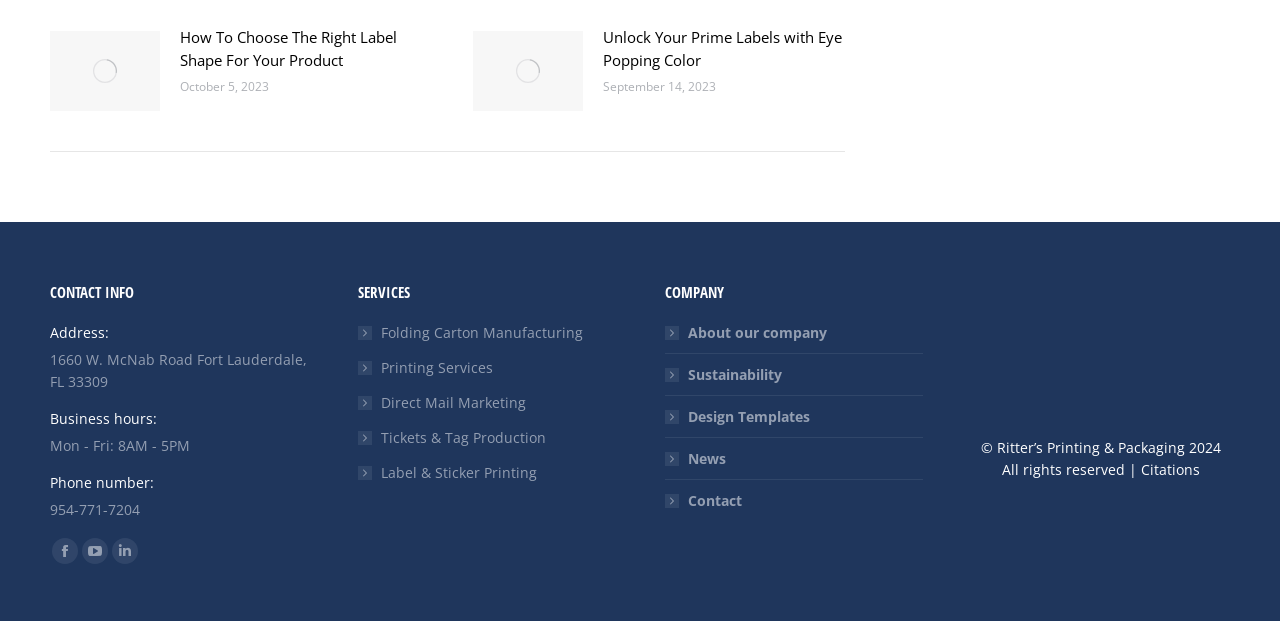How many social media links are on the webpage?
Provide a detailed and extensive answer to the question.

I counted the number of social media links on the webpage, which are Facebook, YouTube, and Linkedin, and found that there are 3 social media links.